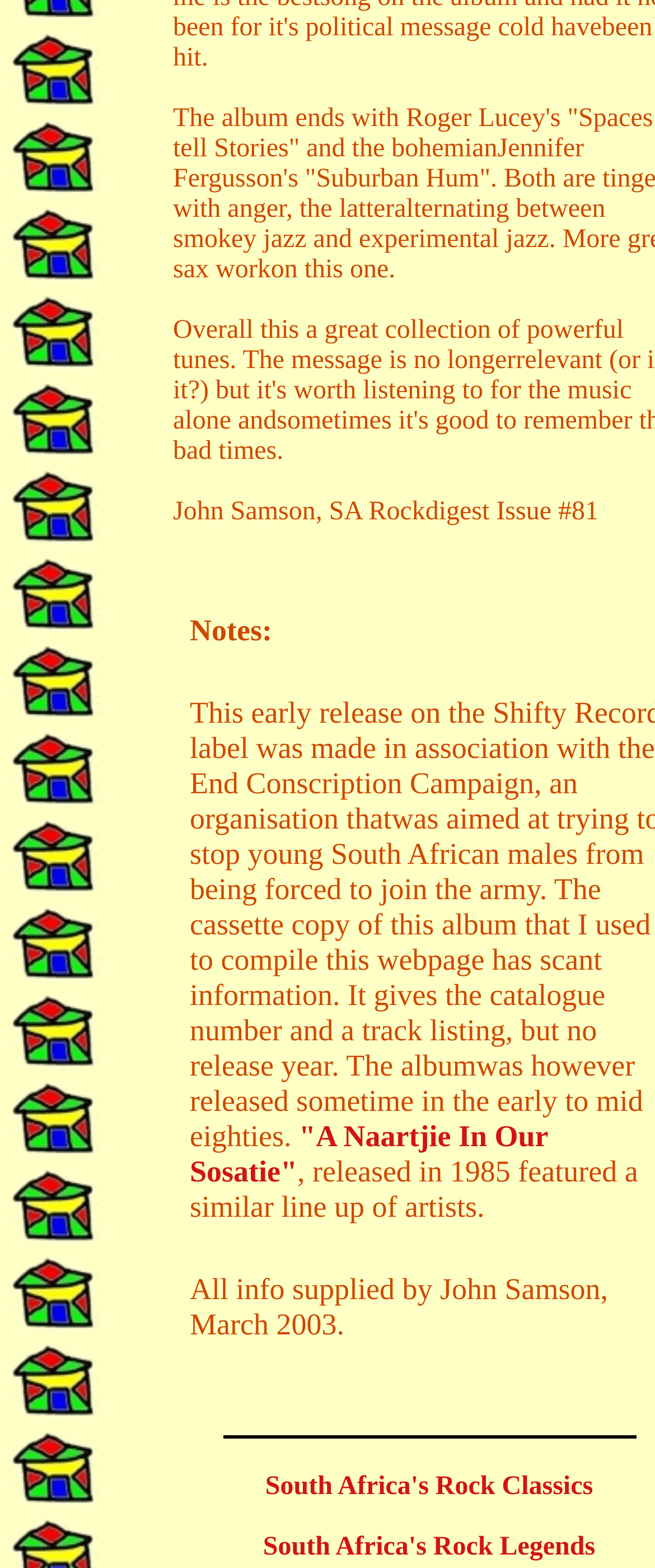What is the name of the issue mentioned?
Use the image to answer the question with a single word or phrase.

SA Rockdigest Issue #81